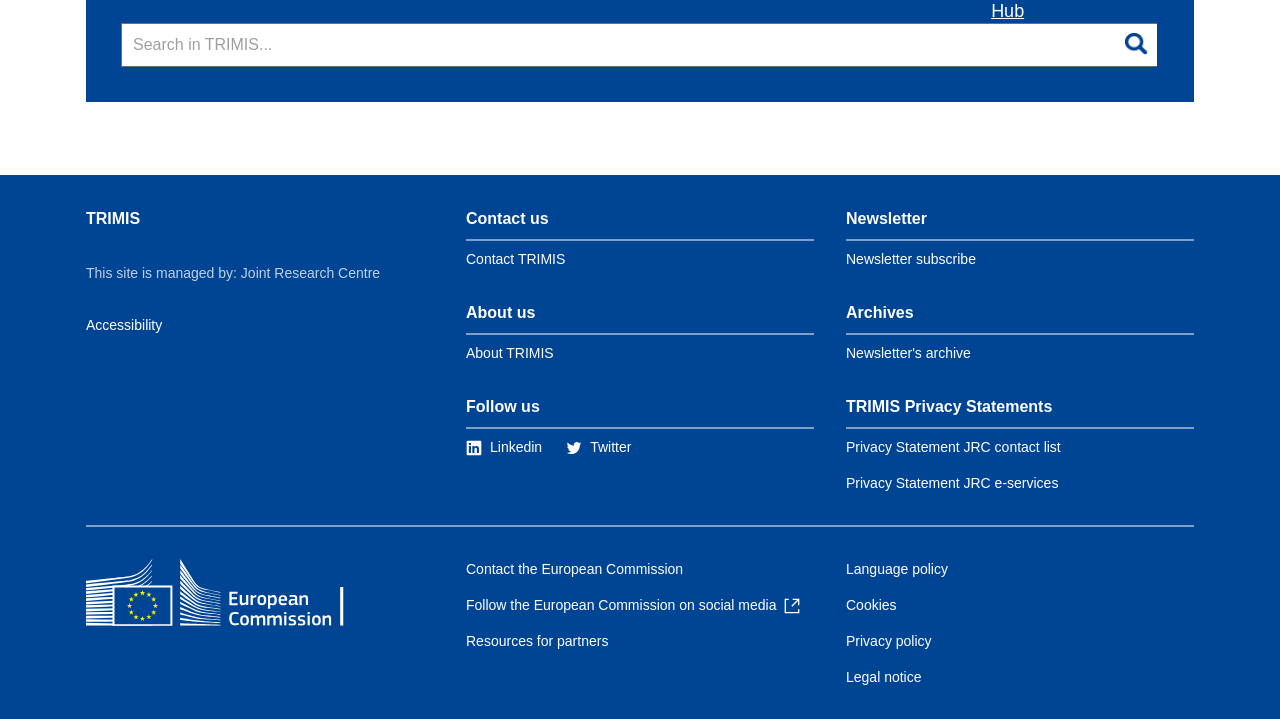Locate the bounding box coordinates of the area where you should click to accomplish the instruction: "Subscribe to the newsletter".

[0.661, 0.35, 0.762, 0.372]